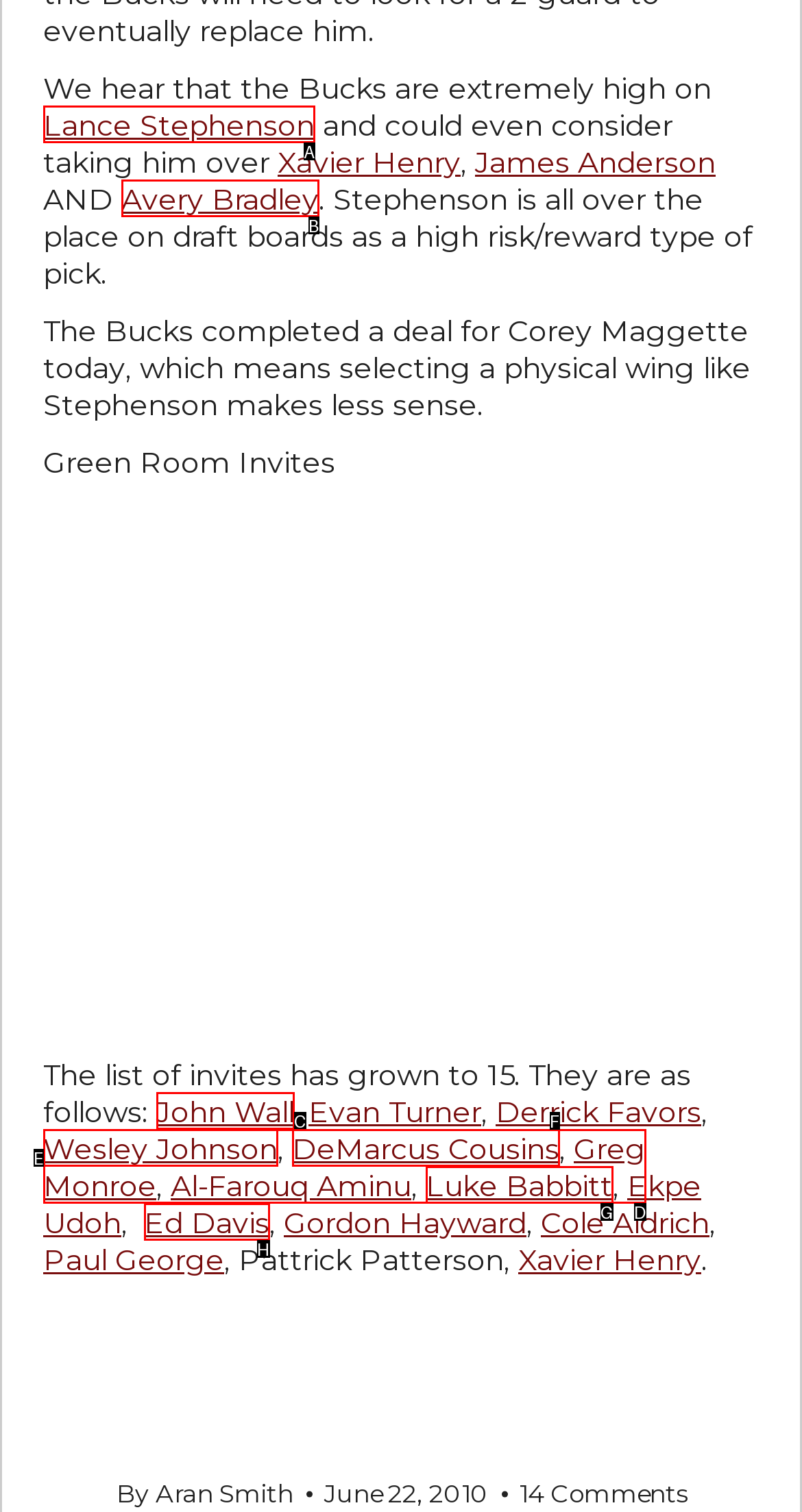Identify the letter of the UI element that fits the description: Lance Stephenson
Respond with the letter of the option directly.

A